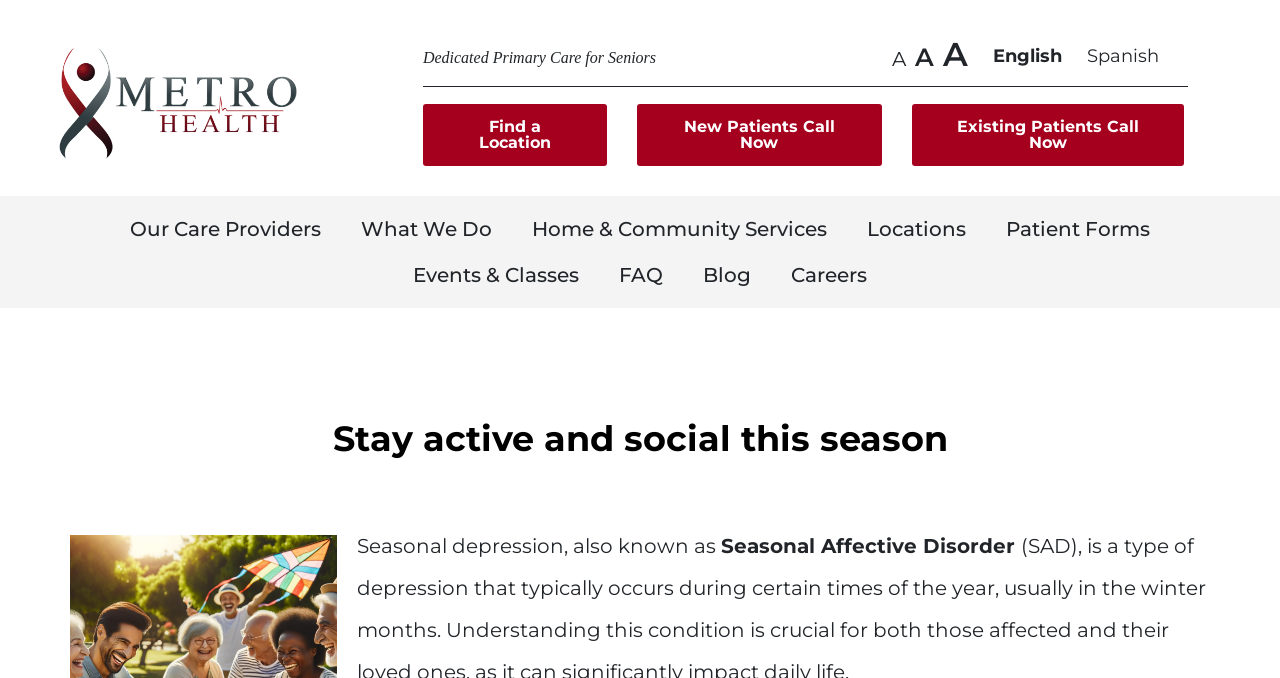Give an in-depth explanation of the webpage layout and content.

The webpage is about MetroHealth Inc. and appears to be a healthcare-related website. At the top left corner, there is a logo of MetroHealth Inc. (MHLogoNoTag). Below the logo, there is a heading that reads "Dedicated Primary Care for Seniors". 

To the right of the heading, there are three links labeled "A" positioned closely together. Further to the right, there are two language options, "English" and "Spanish", which are also links. 

Below these elements, there are three prominent links: "Find a Location", "New Patients Call Now", and "Existing Patients Call Now", which are positioned horizontally and take up a significant portion of the width.

On the left side of the page, there is a vertical menu with links to various sections, including "Our Care Providers", "What We Do", "Home & Community Services", "Locations", "Patient Forms", "Events & Classes", "FAQ", "Blog", and "Careers".

The main content of the page starts with a heading that reads "Stay active and social this season". Below this heading, there is a paragraph of text that discusses seasonal depression, also known as Seasonal Affective Disorder (SAD).